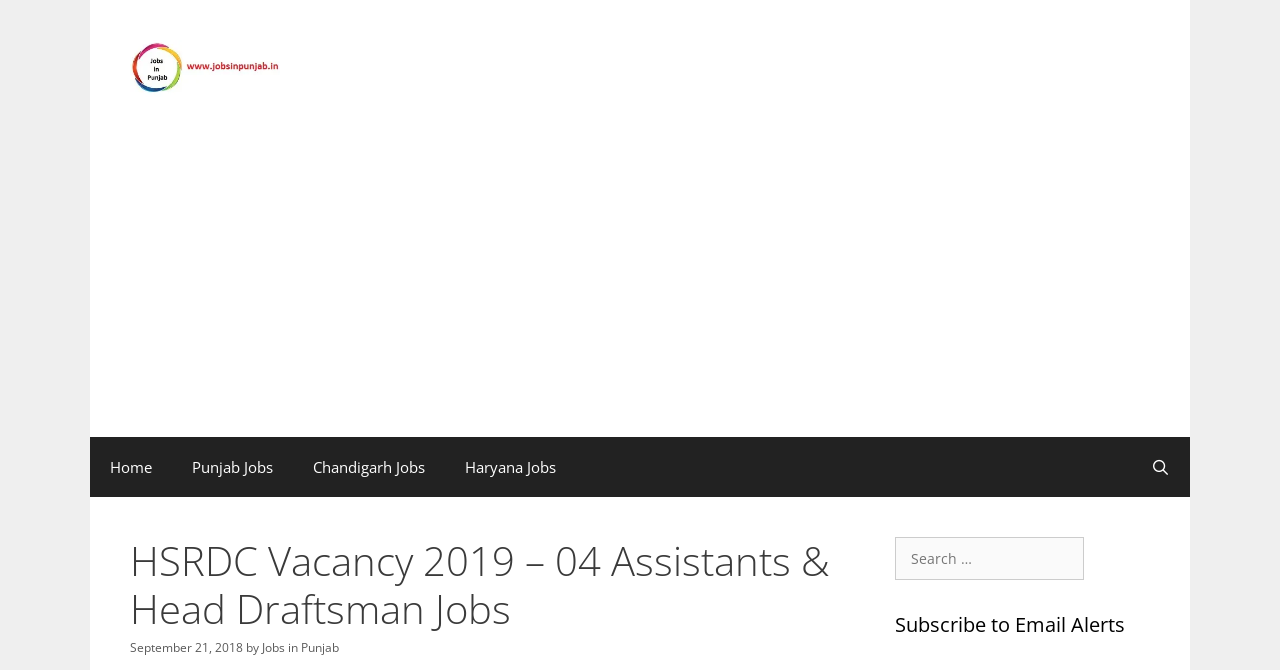Can you specify the bounding box coordinates for the region that should be clicked to fulfill this instruction: "View Haryana Jobs".

[0.348, 0.652, 0.45, 0.742]